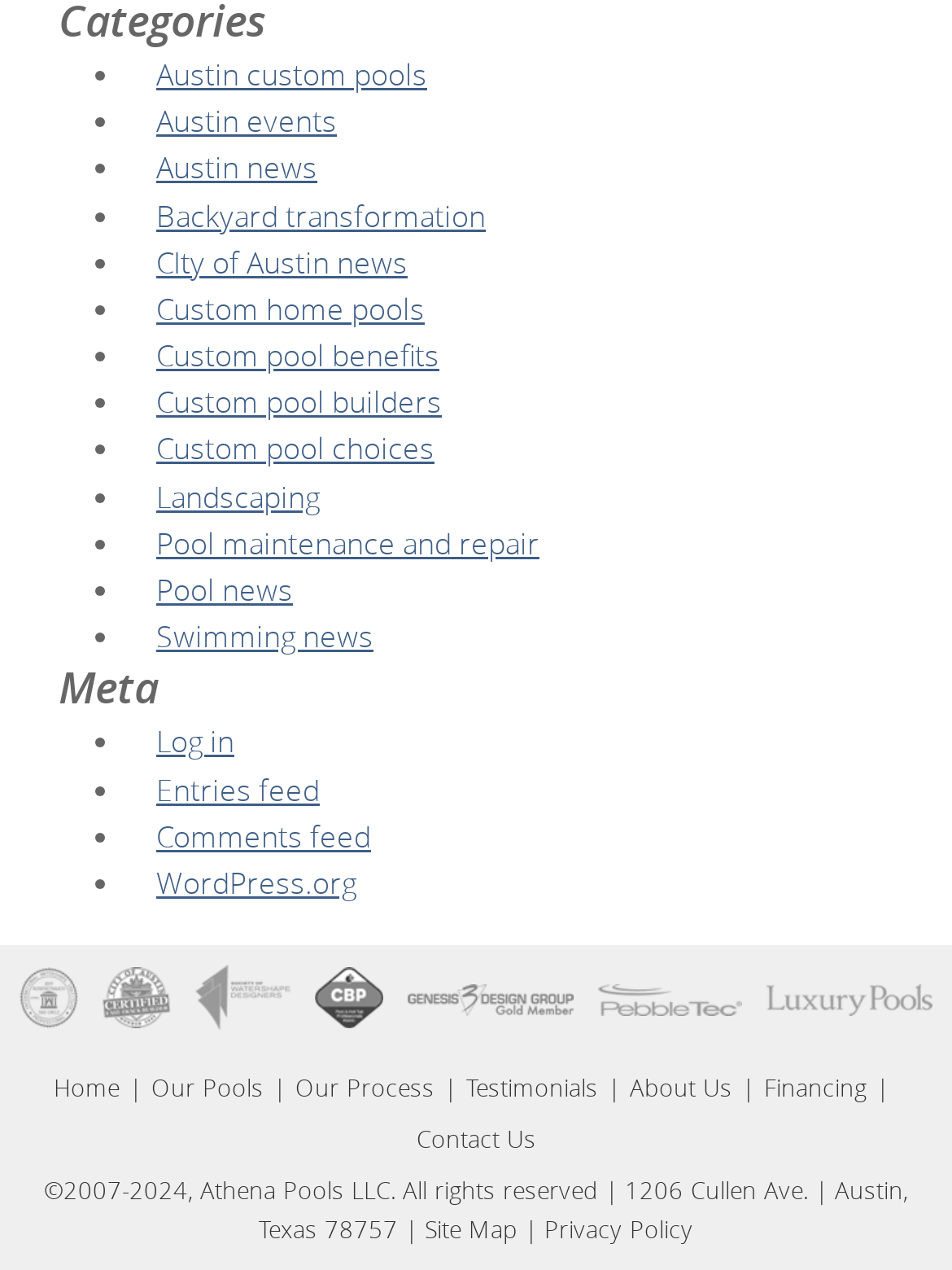What is the copyright information at the bottom?
Based on the visual content, answer with a single word or a brief phrase.

2007-2024, Athena Pools LLC